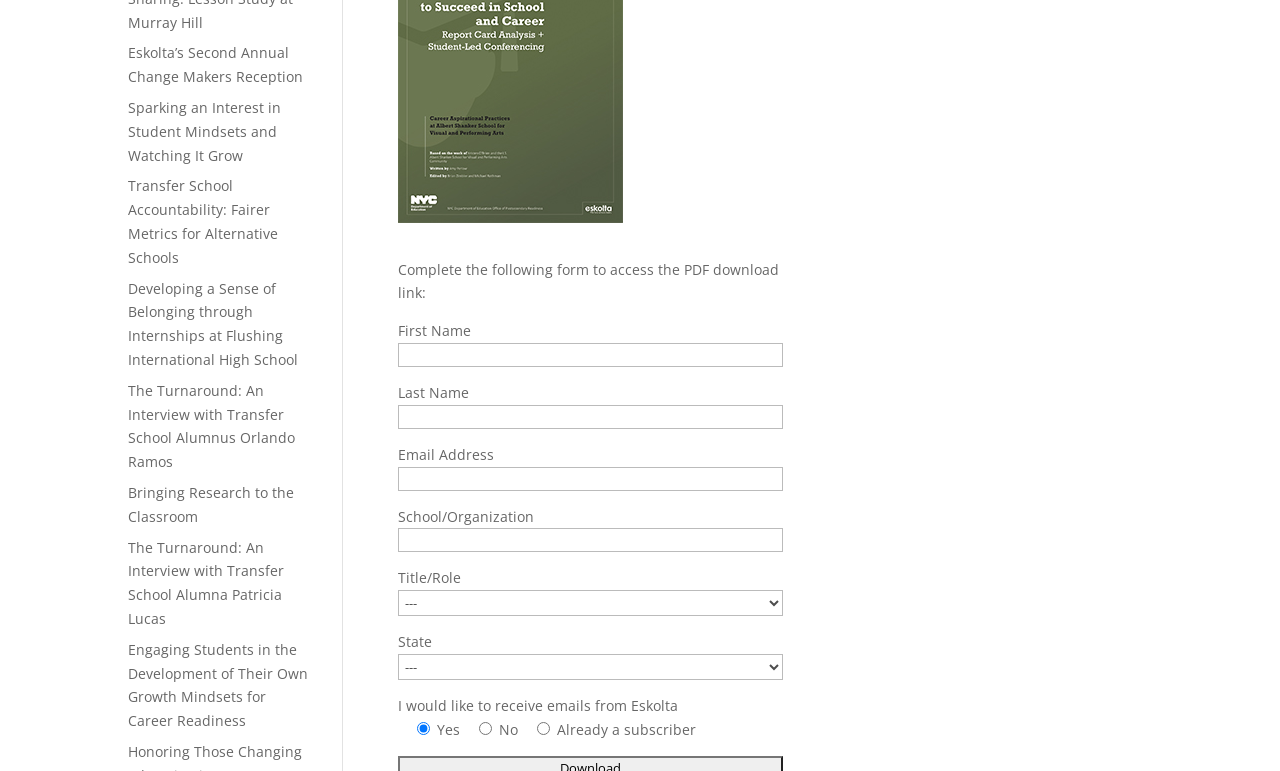What is the default option for receiving emails from Eskolta?
Could you please answer the question thoroughly and with as much detail as possible?

The radio button 'I would like to receive emails from Eskolta' has three options: Yes, No, and Already a subscriber. The 'Yes' option is checked by default, indicating that the user will receive emails from Eskolta unless they choose otherwise.